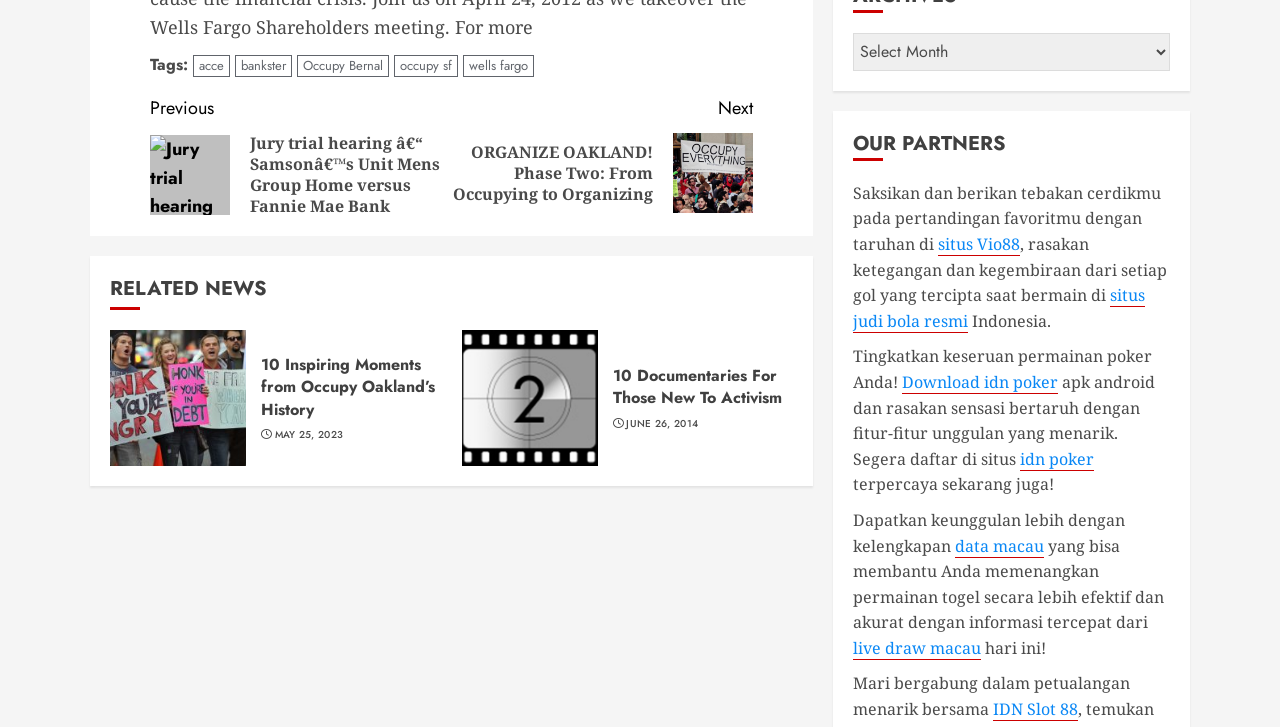Locate the bounding box coordinates of the element you need to click to accomplish the task described by this instruction: "Explore the 'idn poker' website".

[0.797, 0.616, 0.855, 0.648]